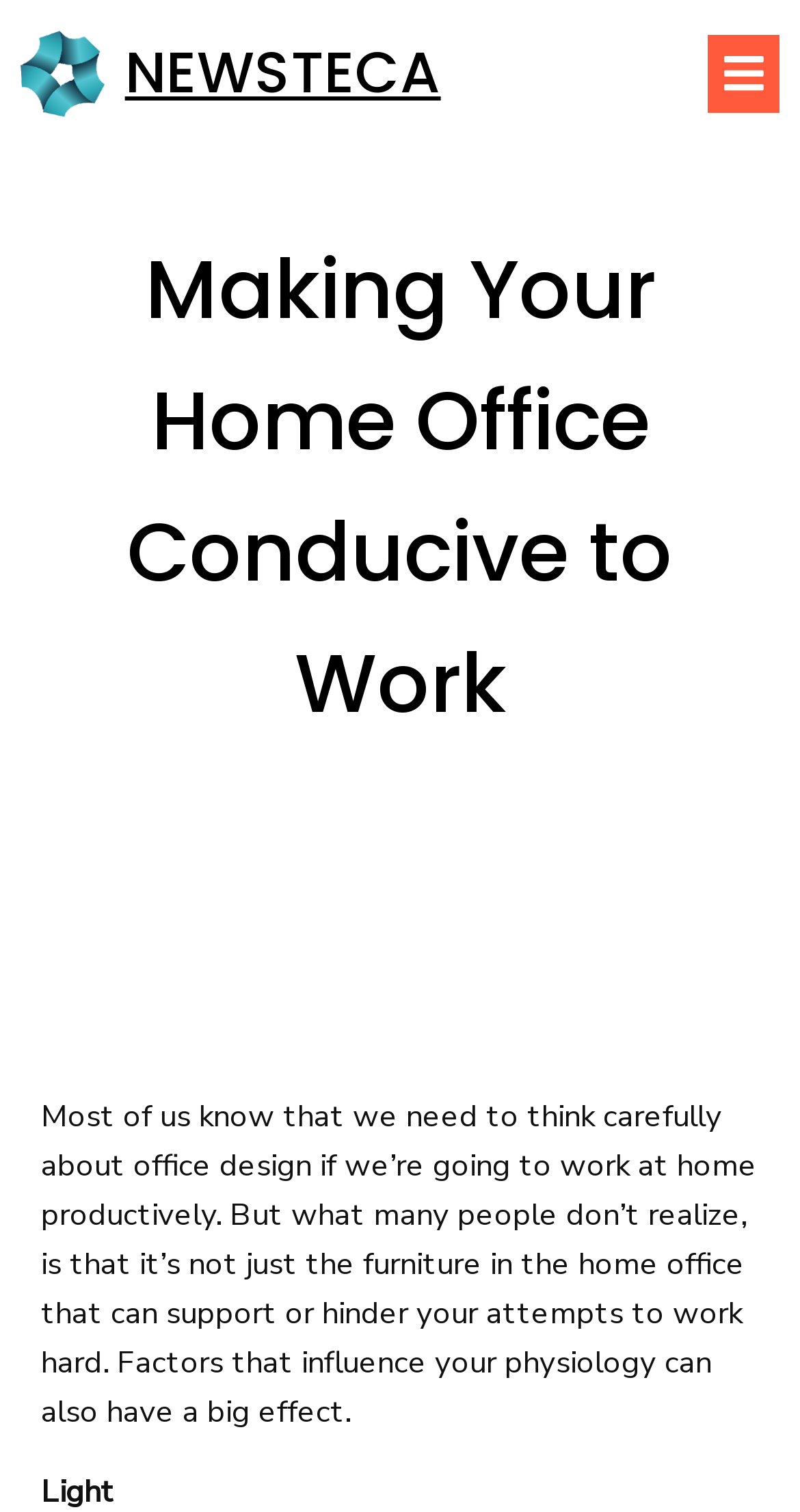What is the main heading displayed on the webpage? Please provide the text.

Making Your Home Office Conducive to Work